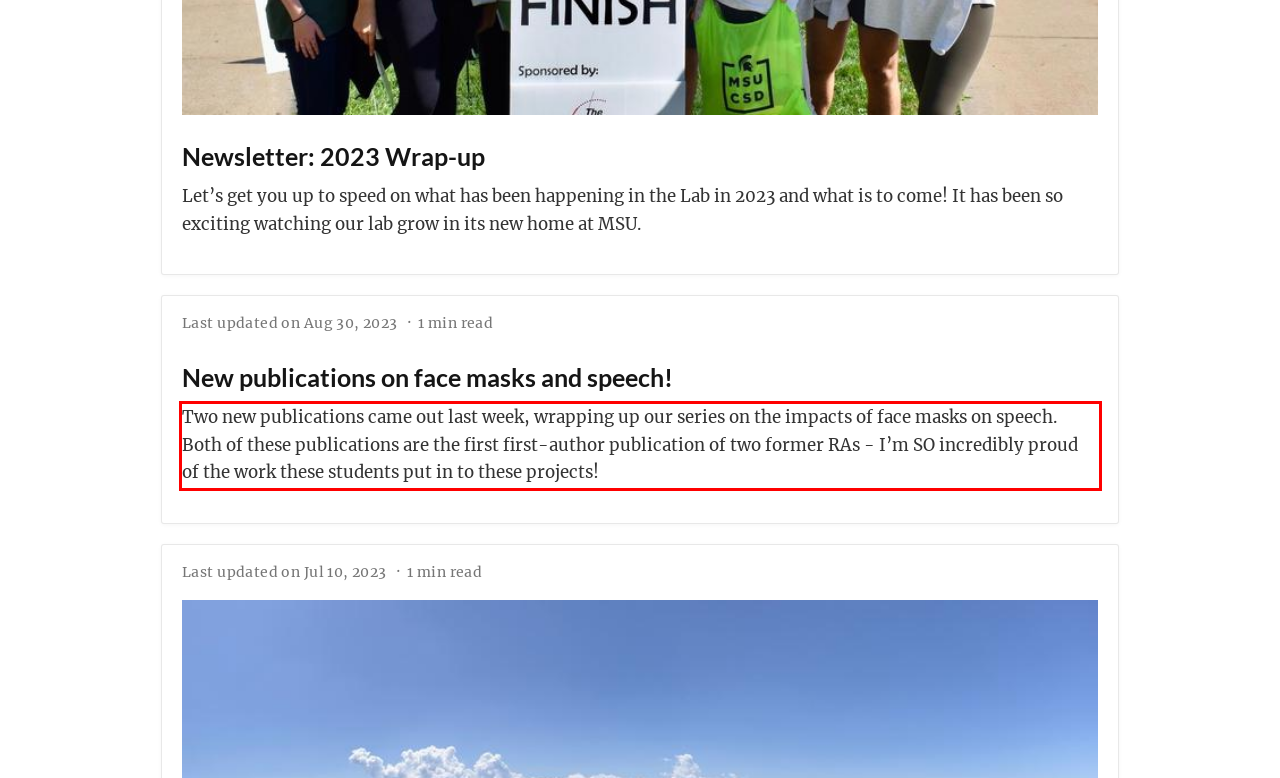Given a screenshot of a webpage containing a red bounding box, perform OCR on the text within this red bounding box and provide the text content.

Two new publications came out last week, wrapping up our series on the impacts of face masks on speech. Both of these publications are the first first-author publication of two former RAs - I’m SO incredibly proud of the work these students put in to these projects!